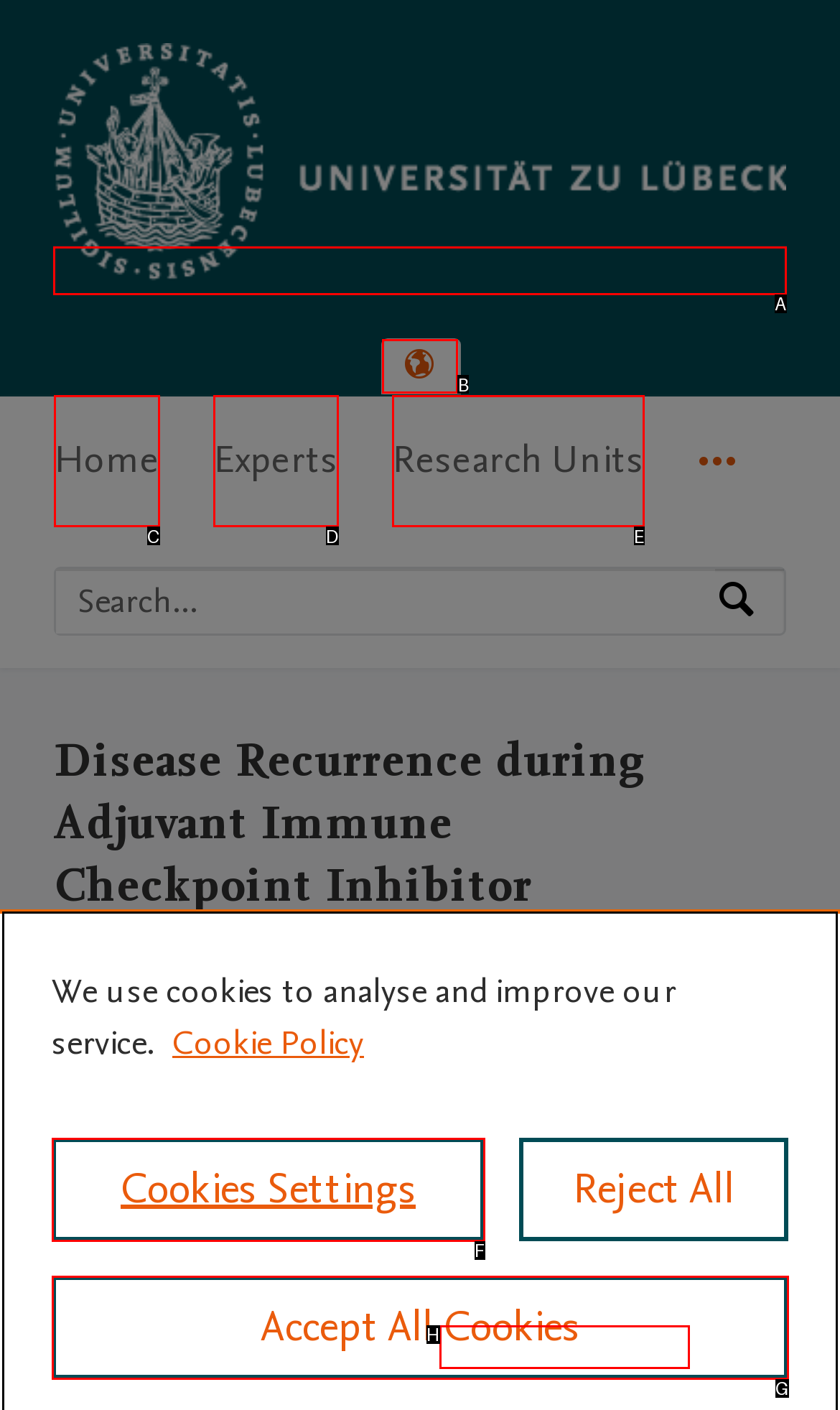Determine which HTML element should be clicked for this task: Go to University of Luebeck Home
Provide the option's letter from the available choices.

A